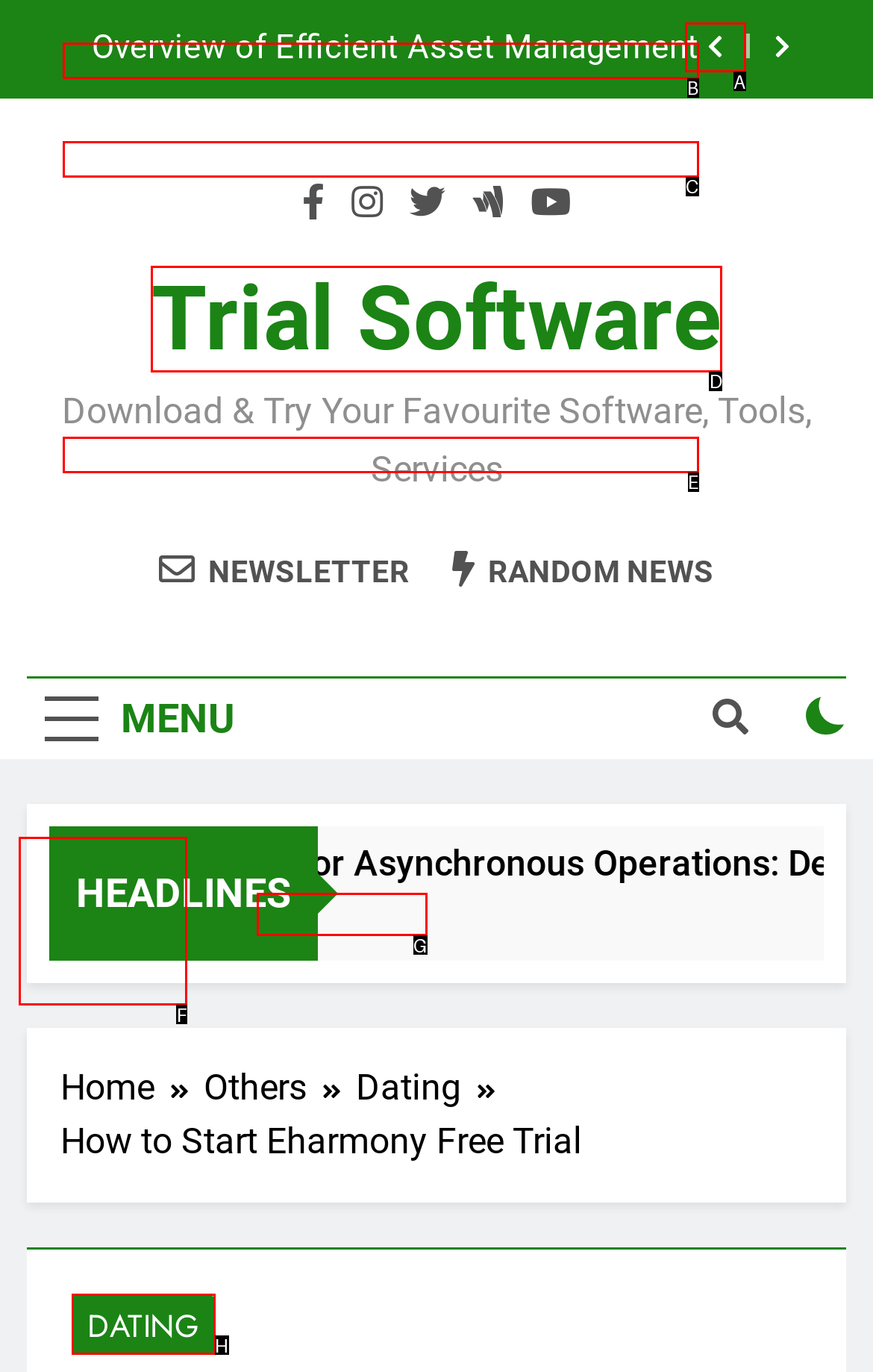For the task: Click the Trial Software link, specify the letter of the option that should be clicked. Answer with the letter only.

D